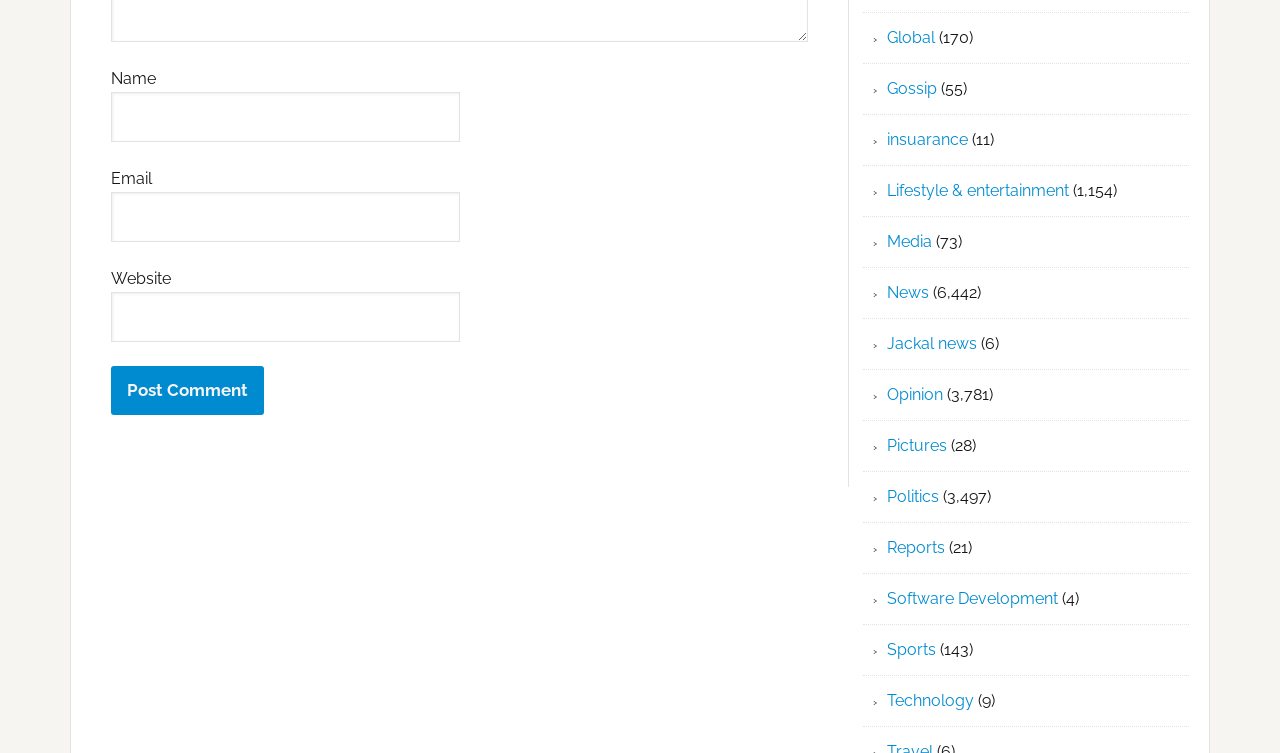What is the text above the 'Email' textbox?
Answer the question with a single word or phrase derived from the image.

Email